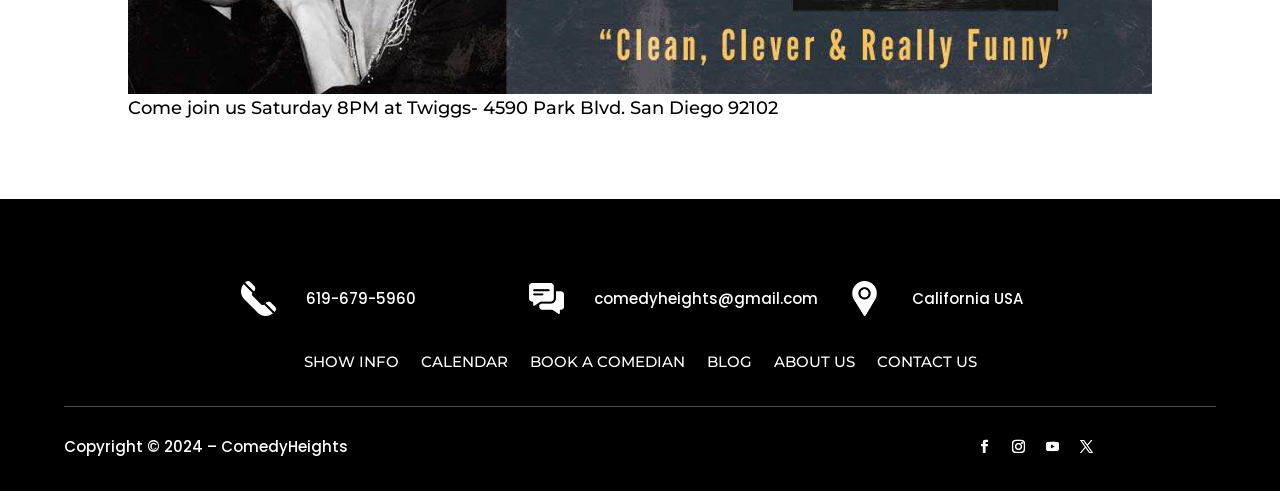What is the address of Twiggs?
Please analyze the image and answer the question with as much detail as possible.

I found the address by looking at the StaticText element at the top of the page, which says 'Come join us Saturday 8PM at Twiggs- 4590 Park Blvd. San Diego 92102'.